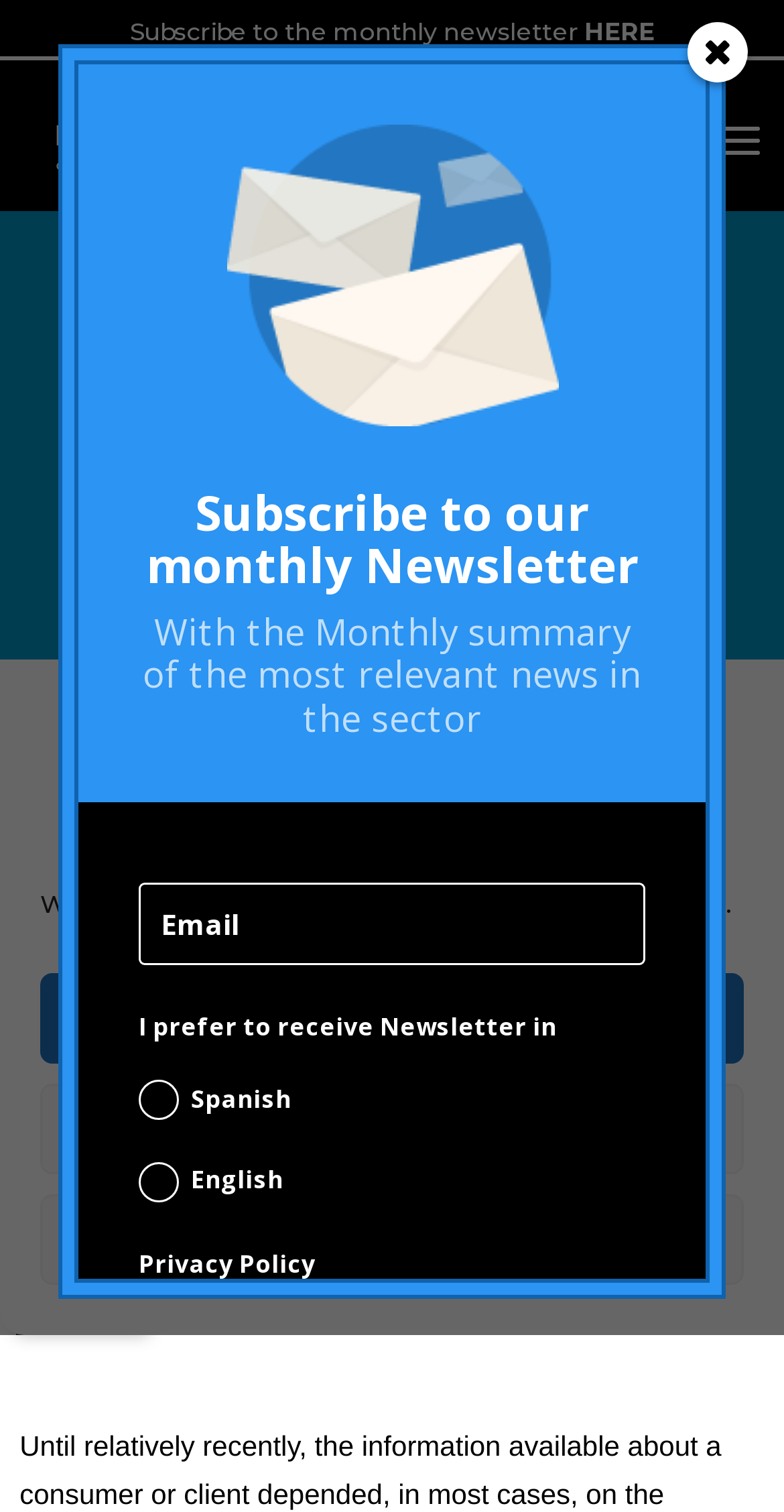Please answer the following question using a single word or phrase: 
What languages can the newsletter be received in?

Spanish and English